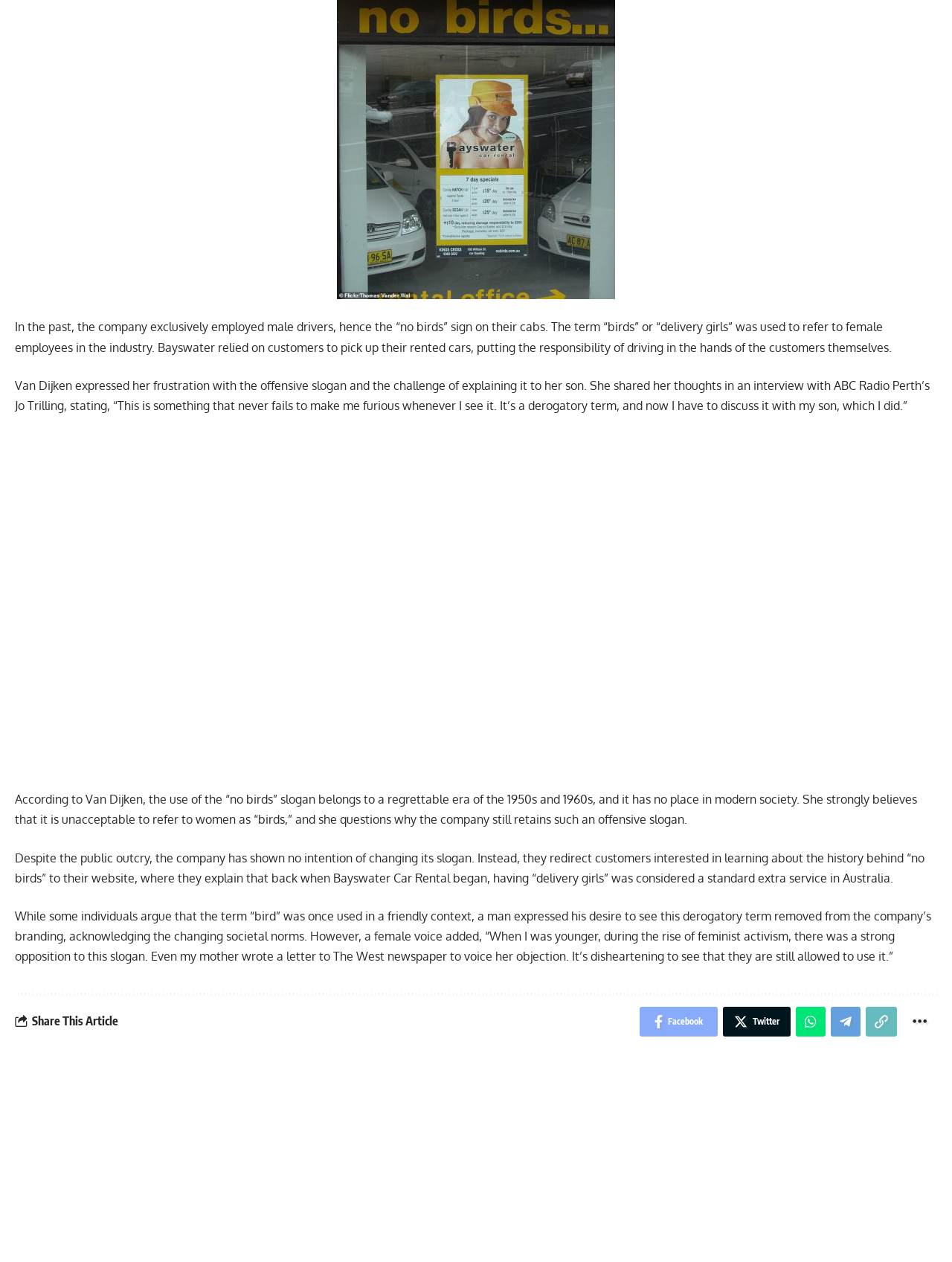Determine the bounding box for the described UI element: "Telegram".

[0.873, 0.797, 0.904, 0.821]